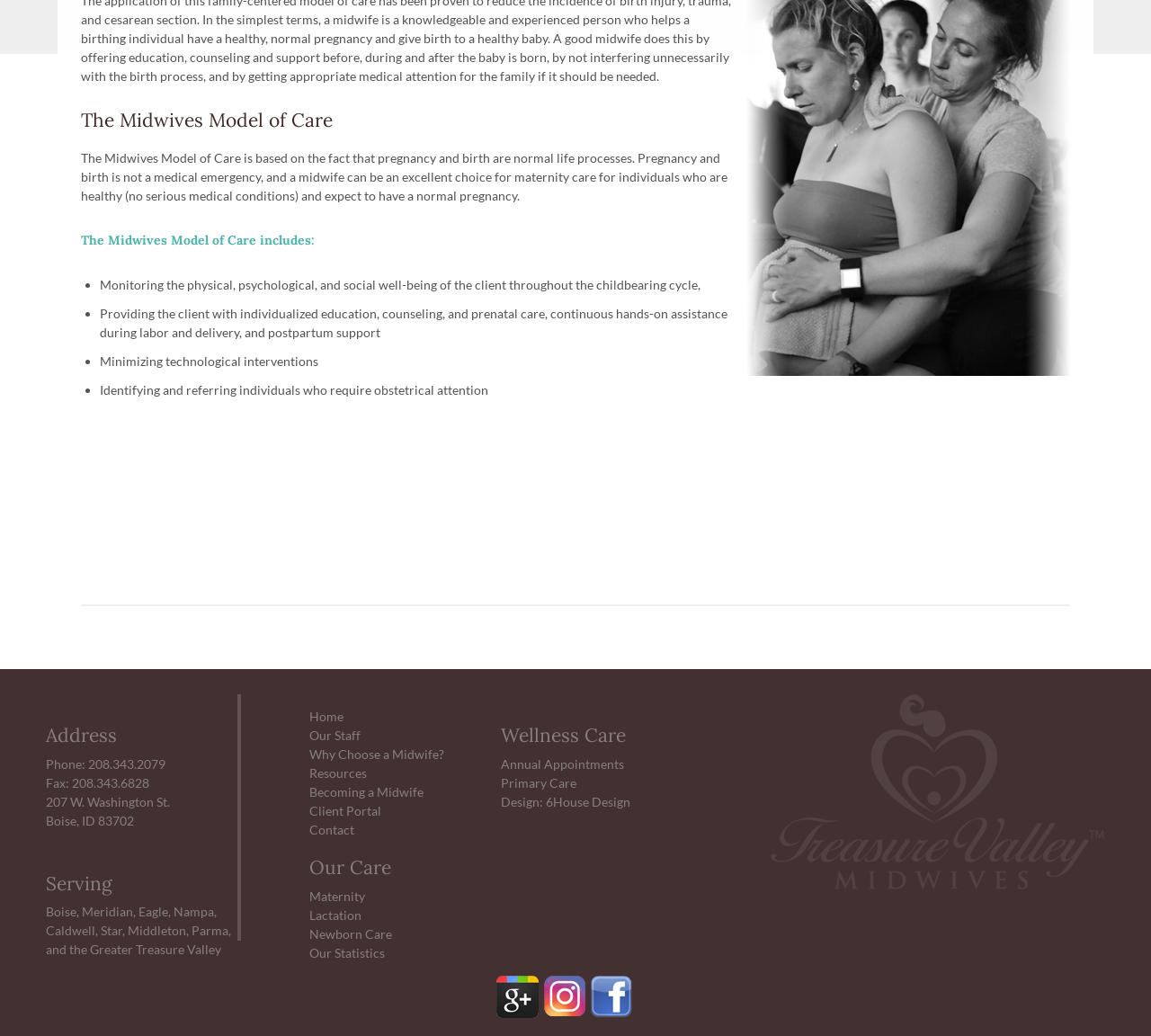Based on the element description Why Choose a Midwife?, identify the bounding box of the UI element in the given webpage screenshot. The coordinates should be in the format (top-left x, top-left y, bottom-right x, bottom-right y) and must be between 0 and 1.

[0.269, 0.702, 0.386, 0.735]